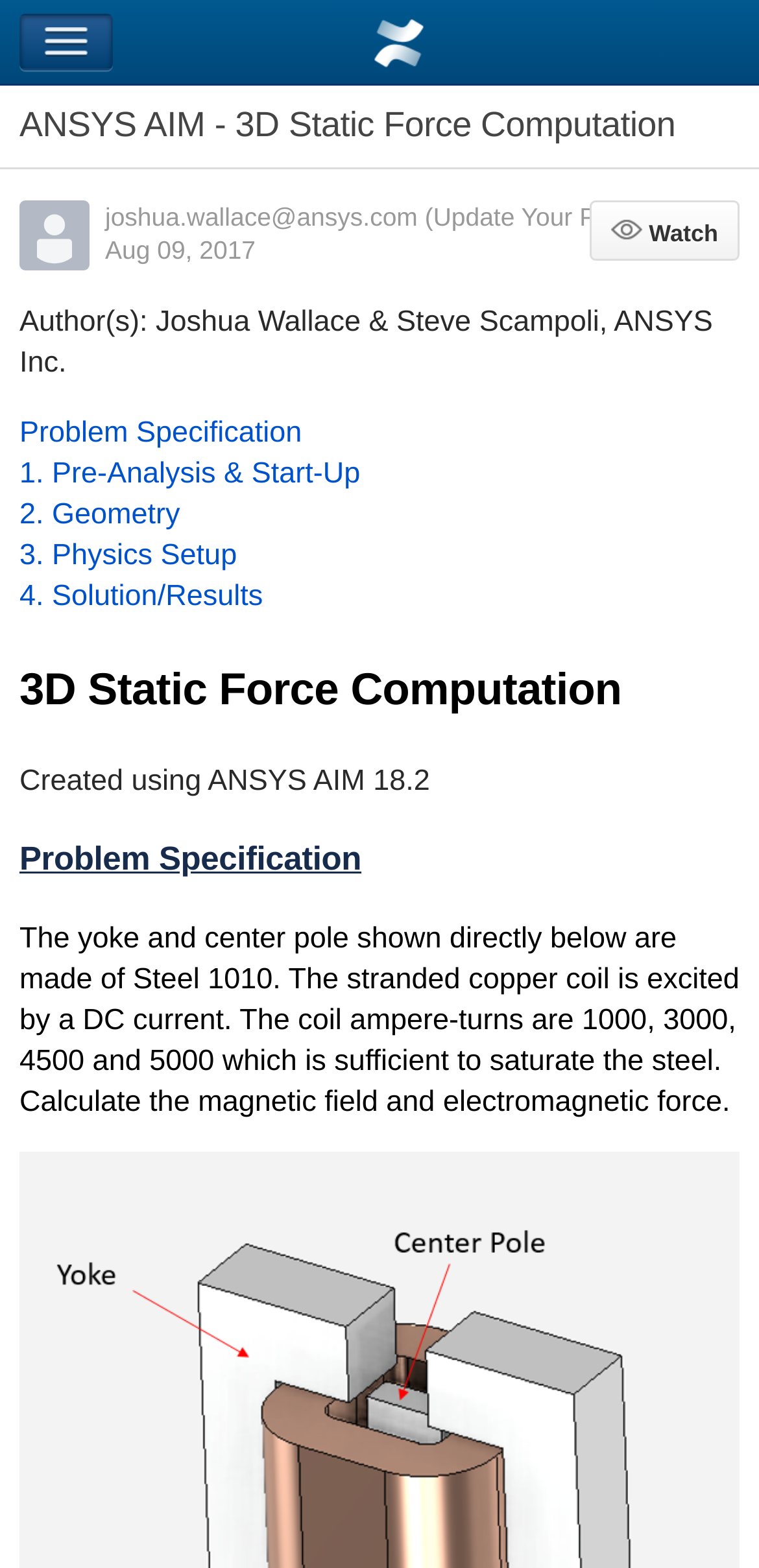Please locate the bounding box coordinates of the region I need to click to follow this instruction: "Click Navigation button".

[0.026, 0.009, 0.149, 0.045]